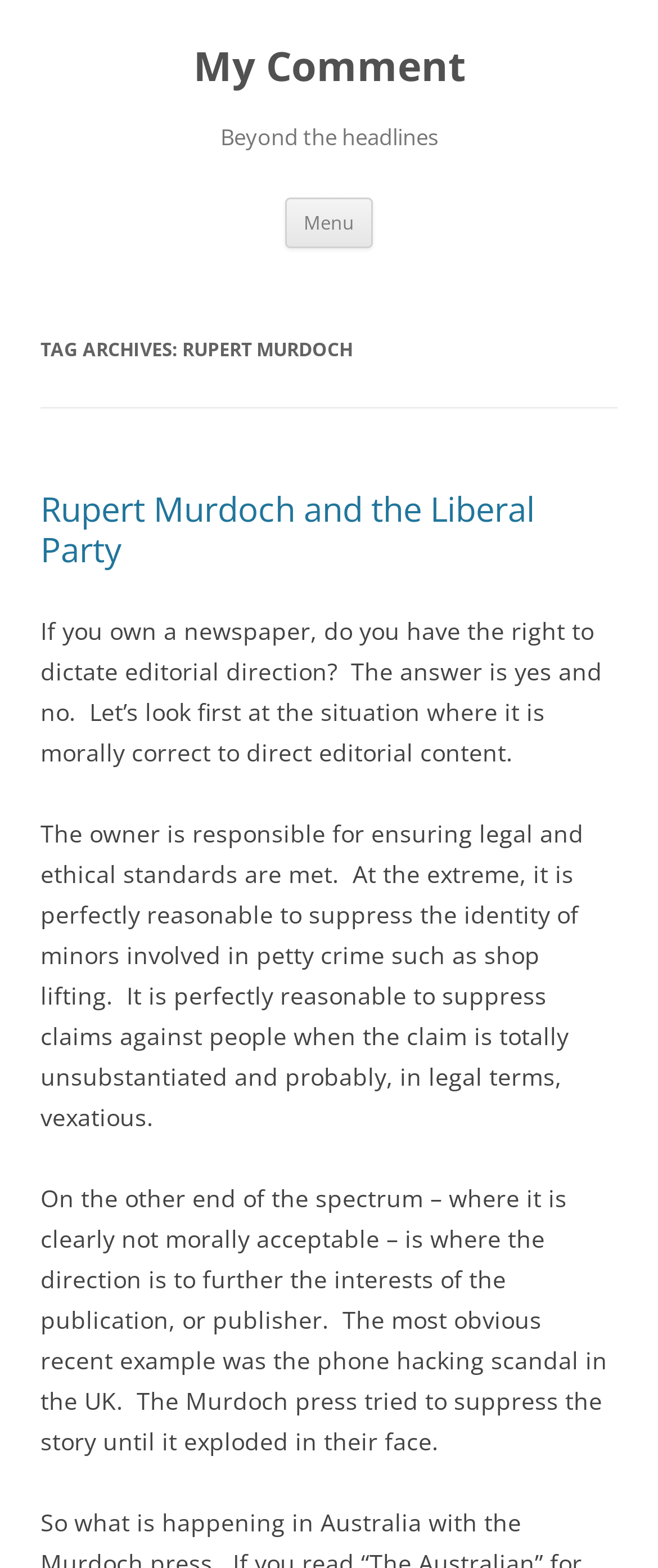What is the example of unethical editorial direction?
Please answer the question with as much detail as possible using the screenshot.

The article provides an example of unethical editorial direction, which is the phone hacking scandal in the UK, where the Murdoch press tried to suppress the story until it exploded in their face, as mentioned in the third paragraph.